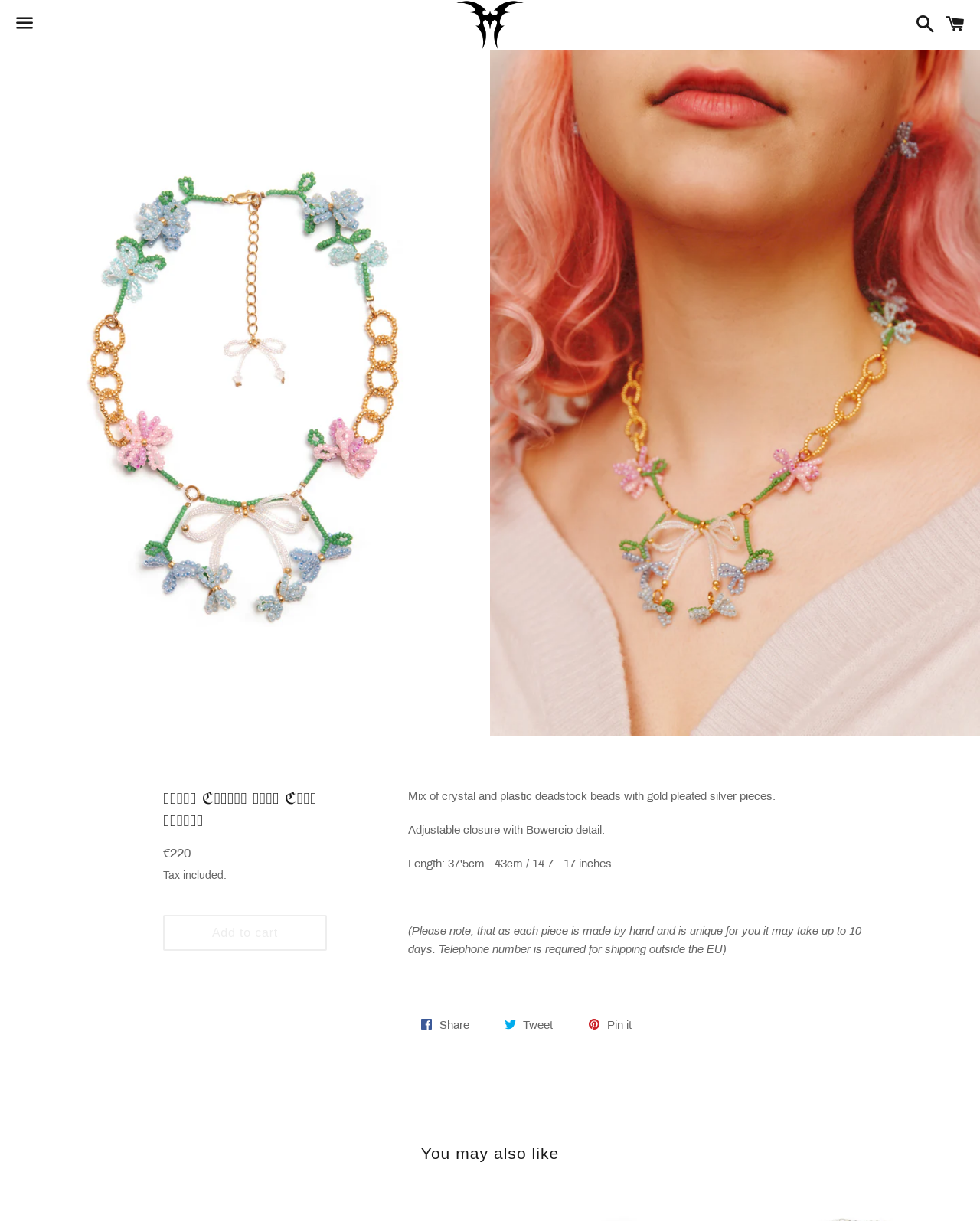Please provide the main heading of the webpage content.

𝕭𝖔𝖜𝕳𝖟 ℭ𝔥𝔞𝔦𝔫𝔷 𝔊𝔬𝔩𝔡 ℭ𝔬𝔩𝔡 𝔓𝔞𝔰𝔱𝔢𝔩